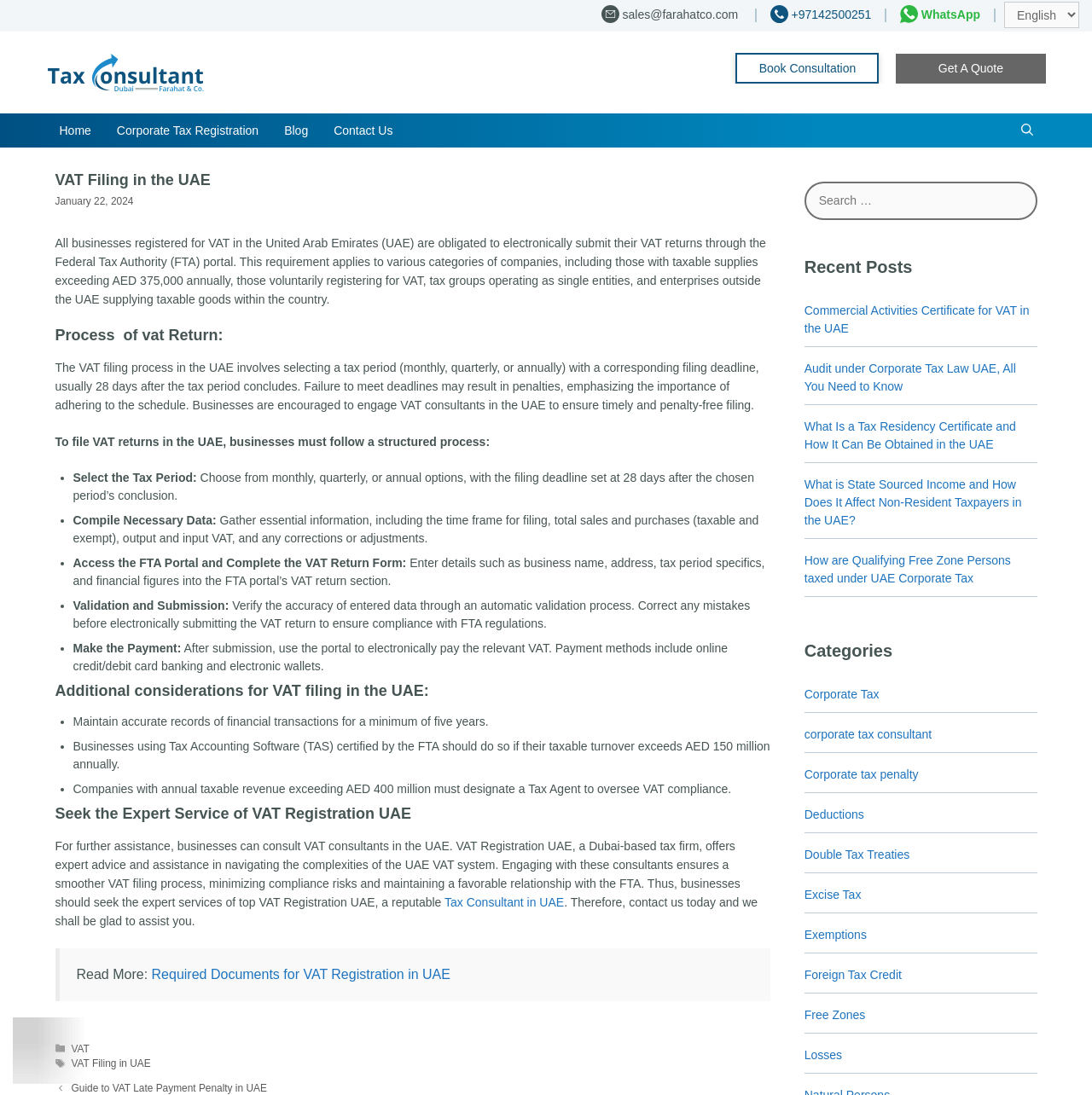Locate the bounding box coordinates of the item that should be clicked to fulfill the instruction: "Get a quote".

[0.821, 0.049, 0.957, 0.076]